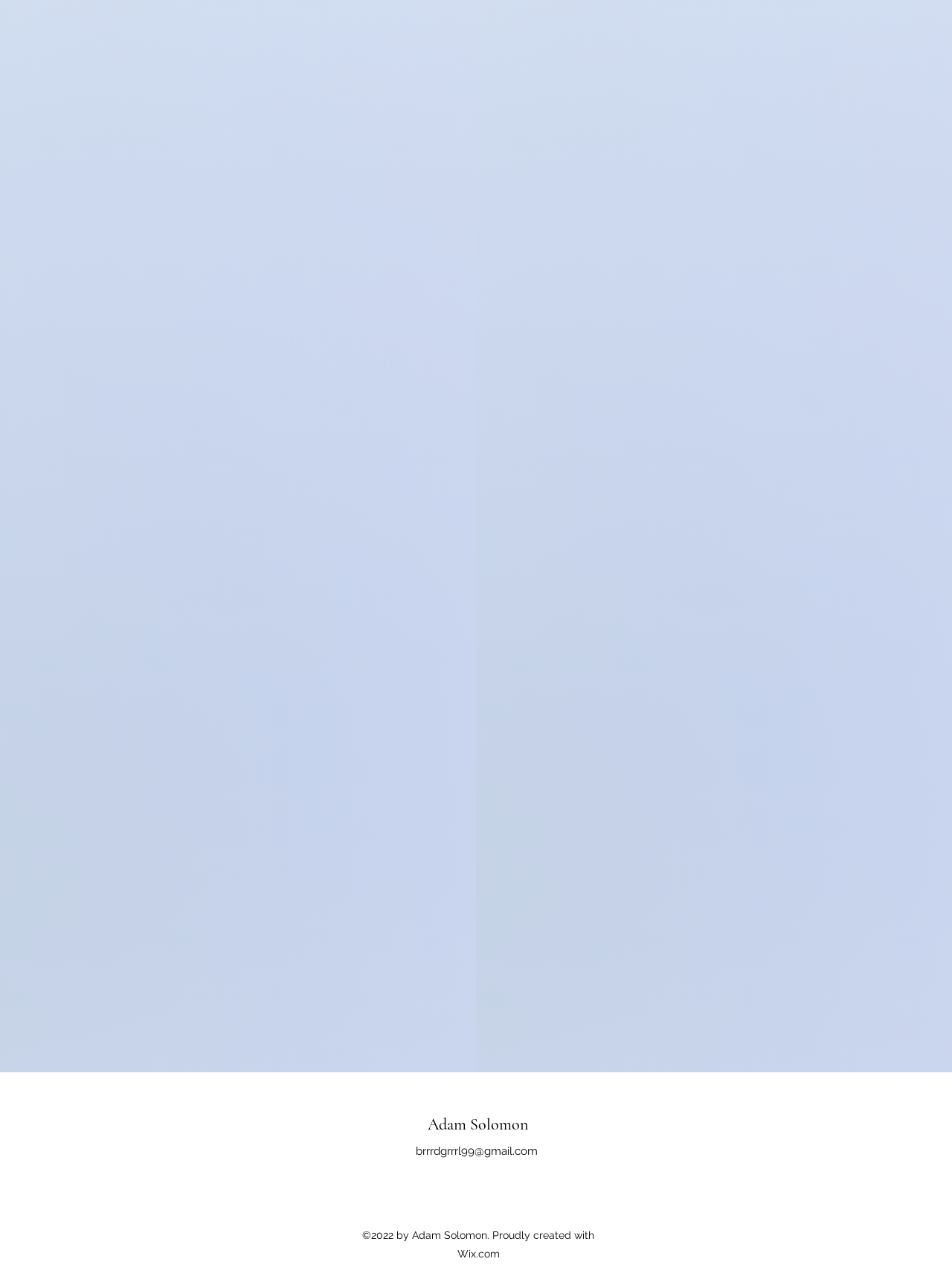What is the copyright information on this webpage?
Give a comprehensive and detailed explanation for the question.

I found the copyright information on the webpage, which is displayed as a static text element with a bounding box of [0.38, 0.961, 0.624, 0.985]. This suggests that the webpage is owned by Adam Solomon and was created using Wix.com.